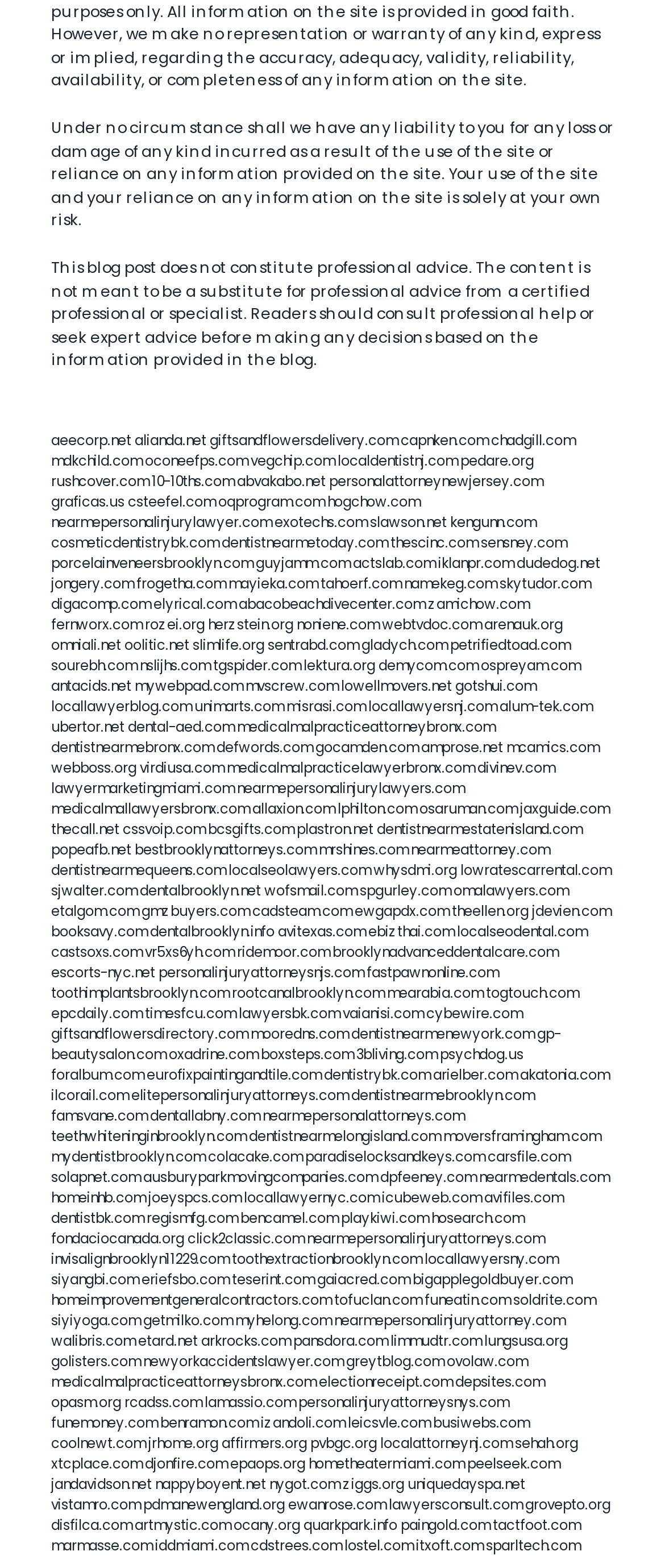What is the purpose of this webpage?
Please look at the screenshot and answer using one word or phrase.

List of links